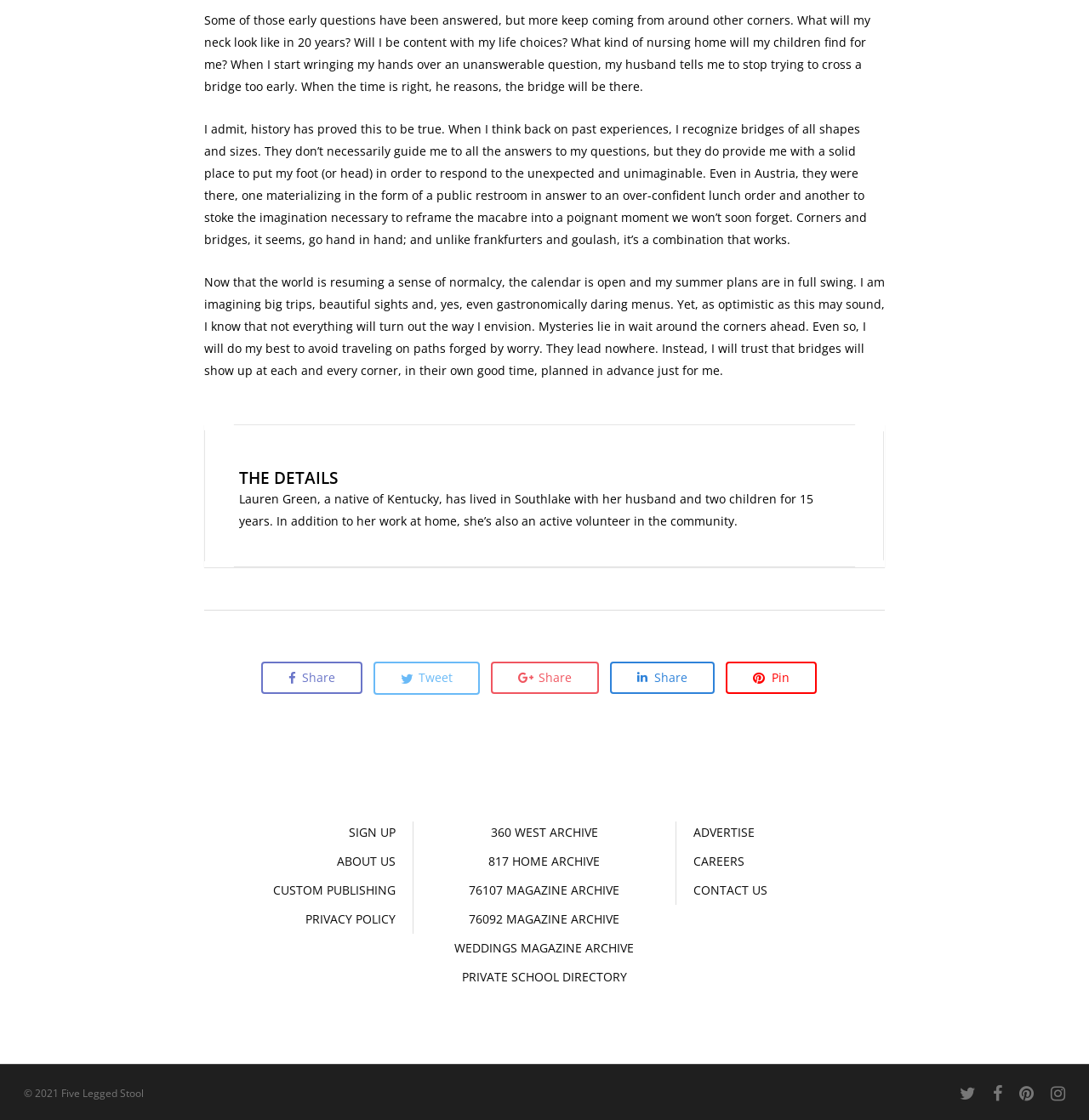What is the author's occupation?
Please respond to the question with a detailed and thorough explanation.

The author, Lauren Green, is a native of Kentucky and has lived in Southlake with her husband and two children for 15 years. In addition to her work at home, she's also an active volunteer in the community, which suggests that her occupation is a volunteer.